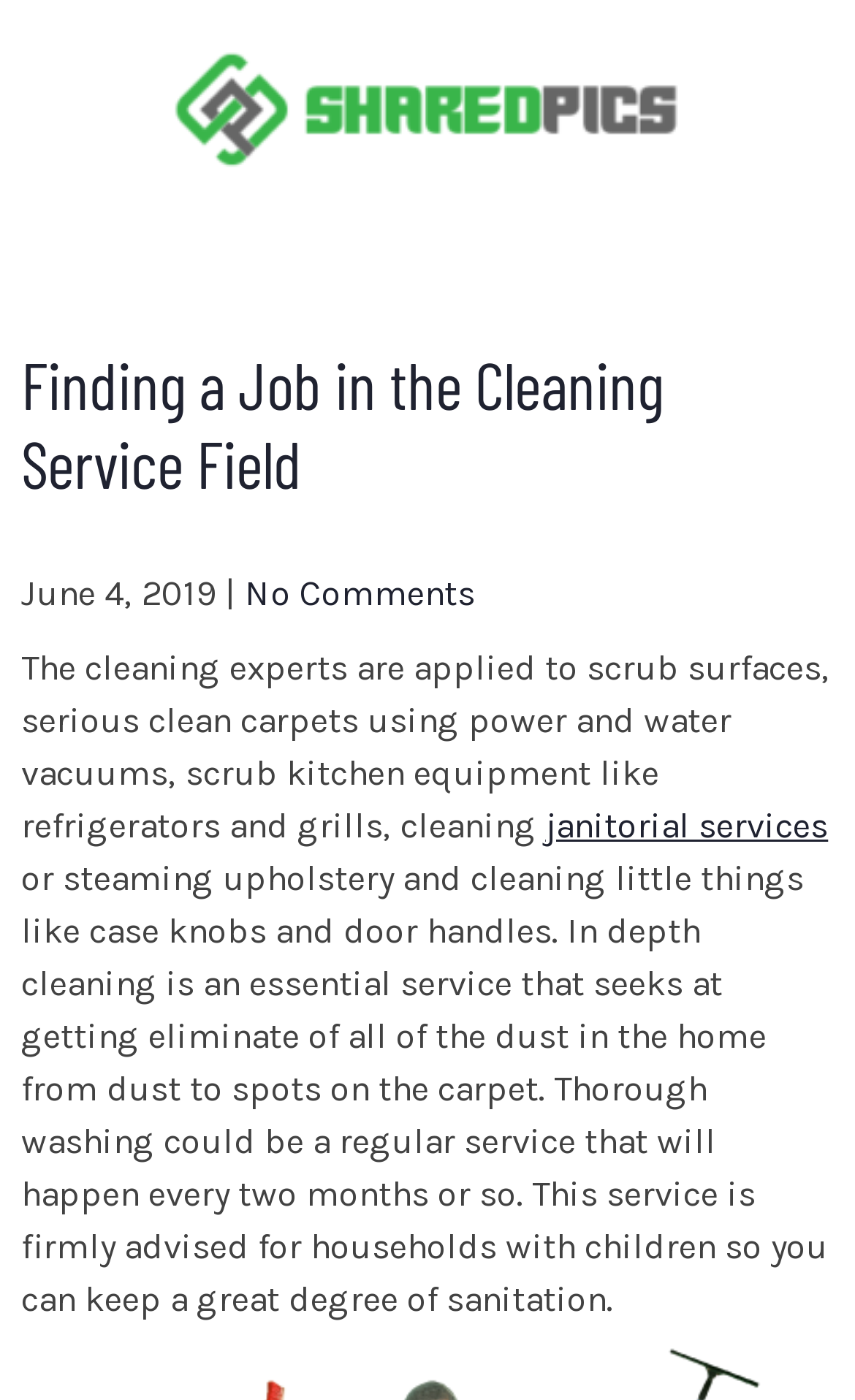What is the date of the article?
Using the image, give a concise answer in the form of a single word or short phrase.

June 4, 2019